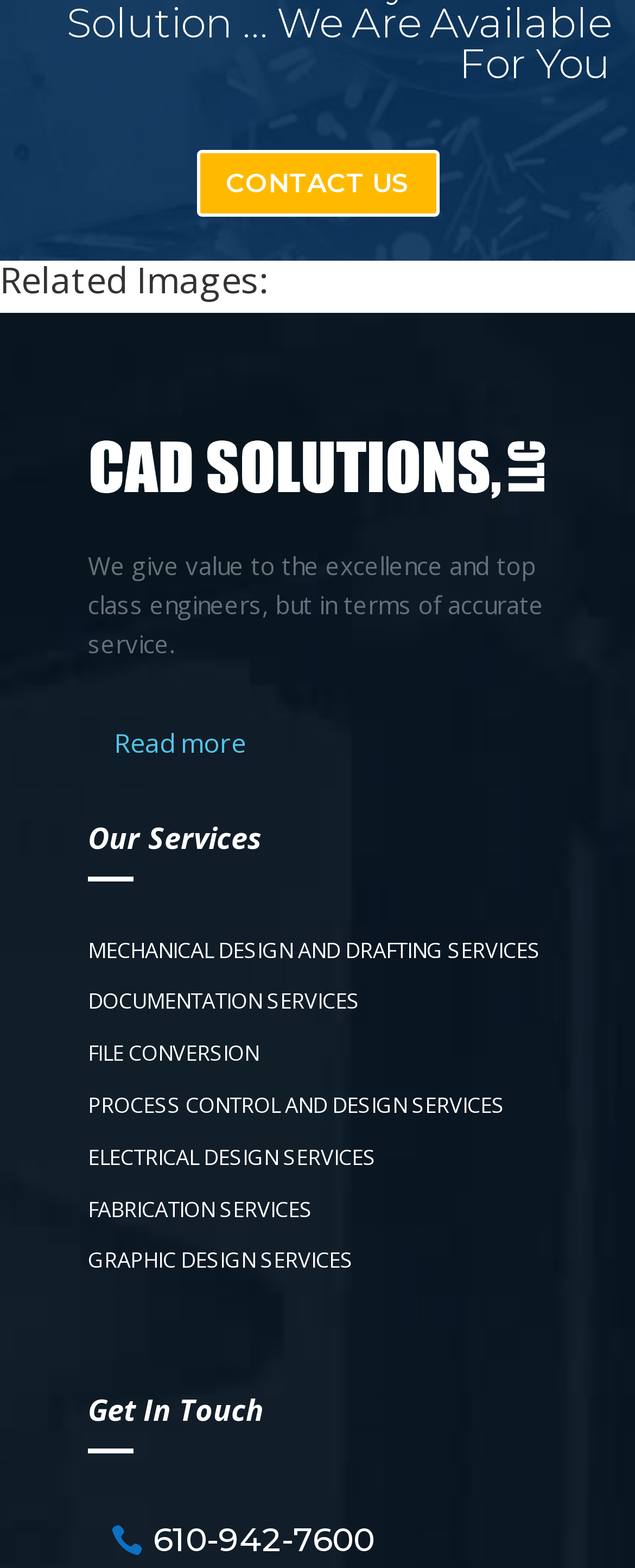What is the company's value?
Give a one-word or short-phrase answer derived from the screenshot.

excellence and top class engineers